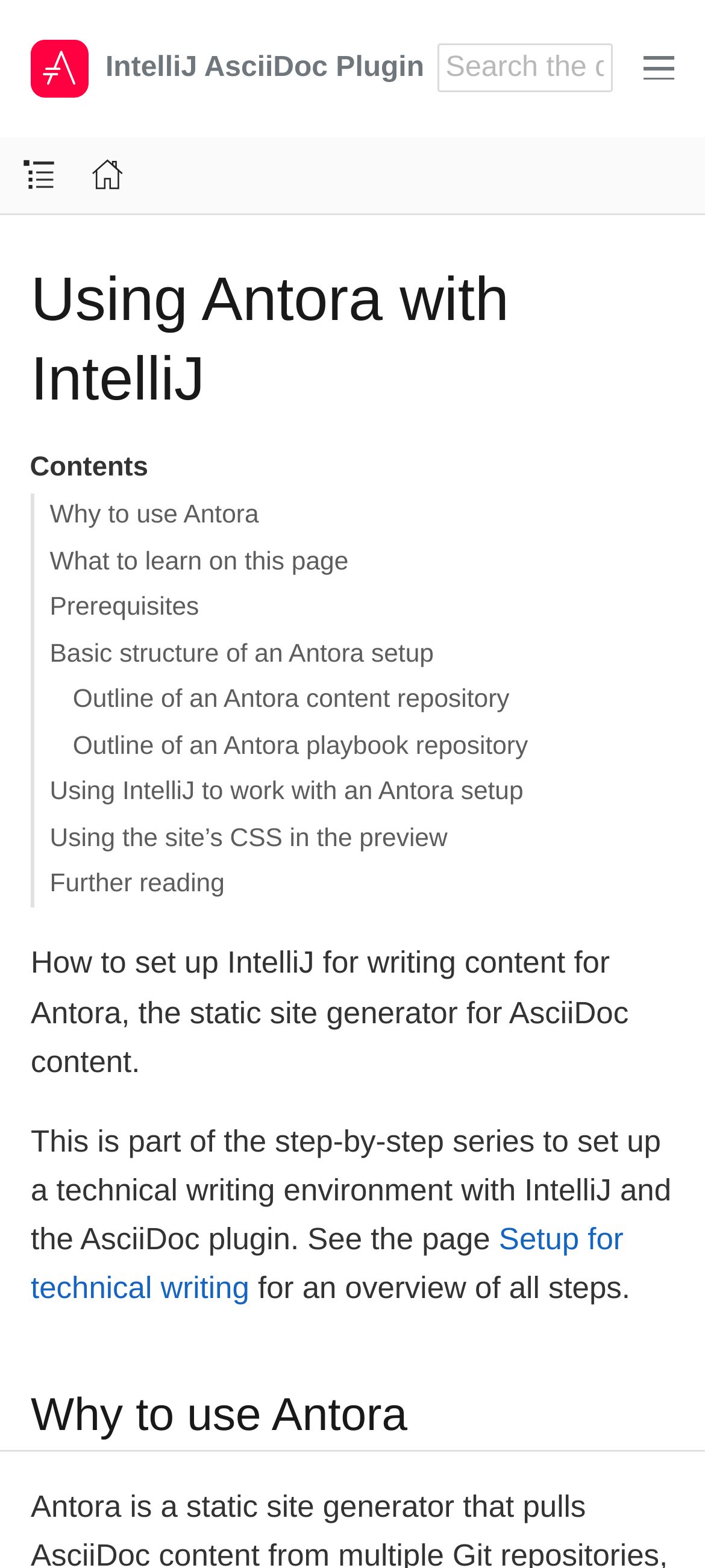Please determine the bounding box coordinates of the section I need to click to accomplish this instruction: "Click the button to navigate".

[0.869, 0.0, 1.0, 0.087]